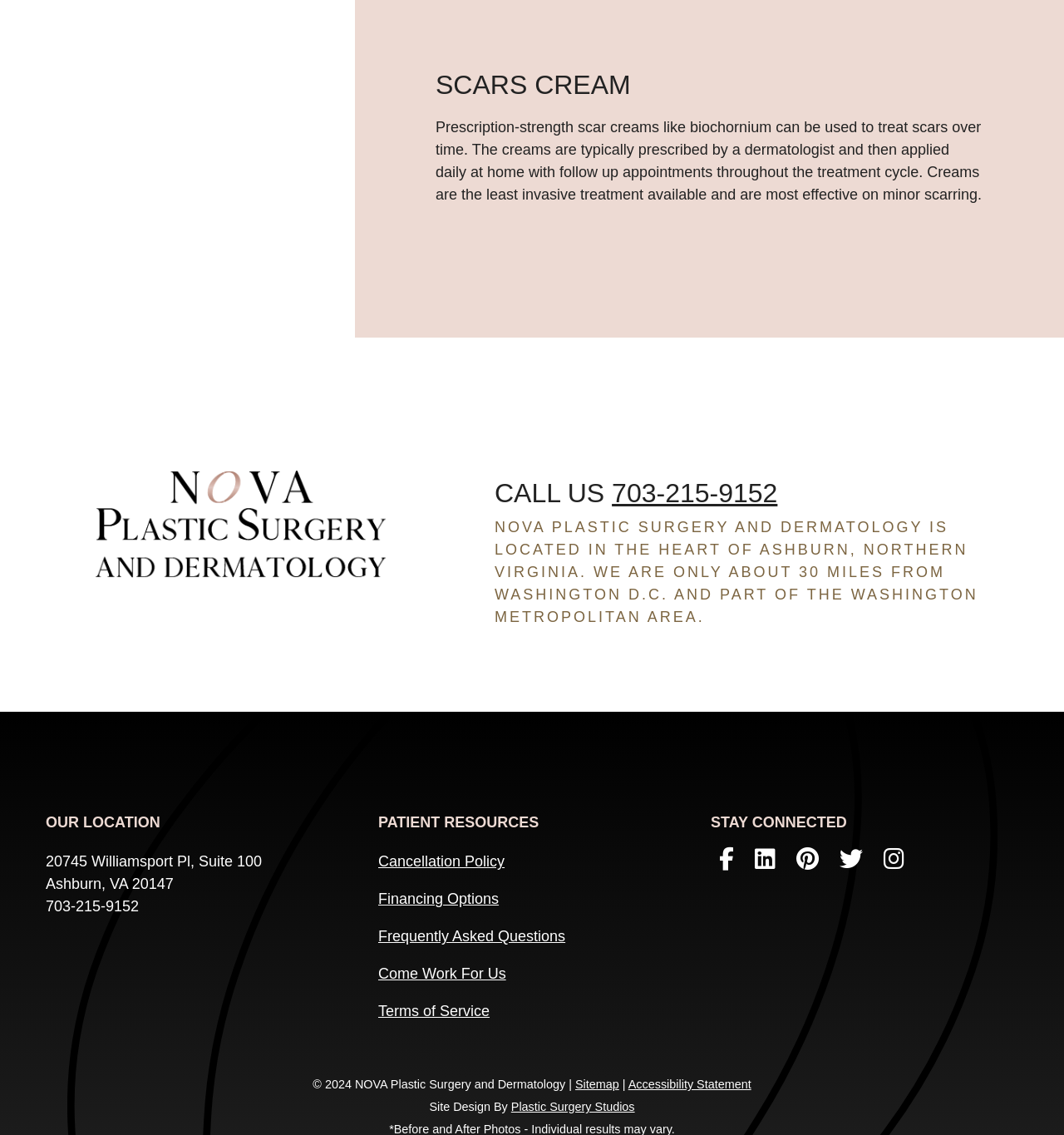Where is the clinic located?
Provide an in-depth and detailed explanation in response to the question.

I found the answer by looking at the static text '20745 Williamsport Pl, Suite 100' and 'Ashburn, VA 20147' which provides the address and location of the clinic.